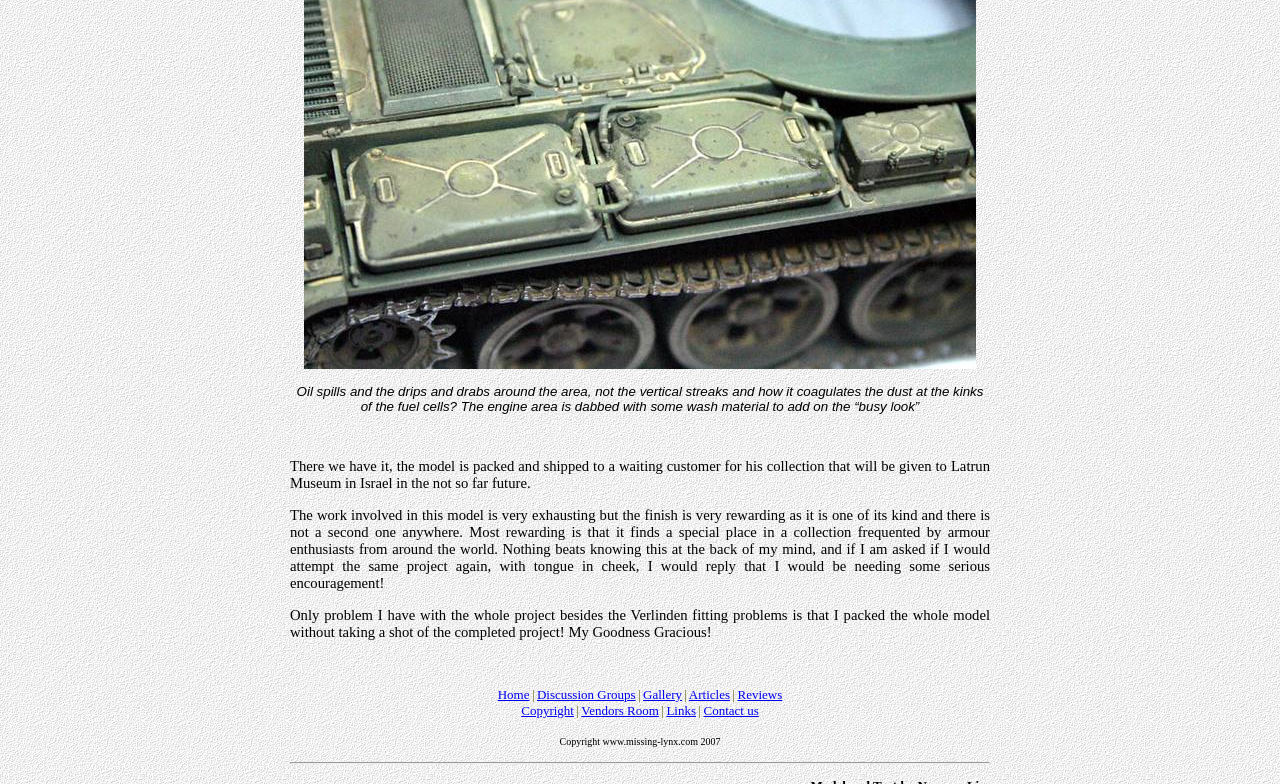What is the topic of the text?
Answer the question with a detailed and thorough explanation.

The text appears to be discussing the process of building a model, specifically a scale model of a vehicle or machine, and the challenges and rewards that come with it.